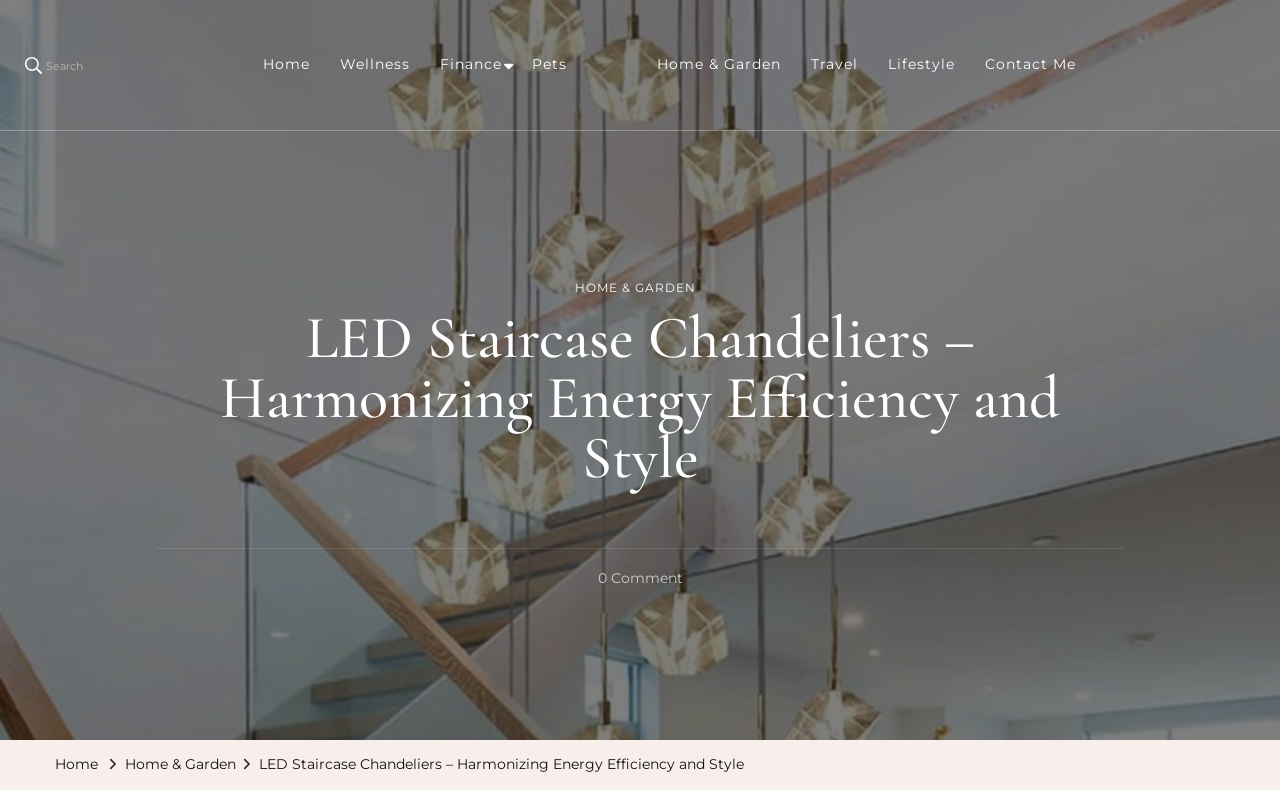Based on the description "Lifestyle Design by Sully", find the bounding box of the specified UI element.

[0.217, 0.033, 0.516, 0.079]